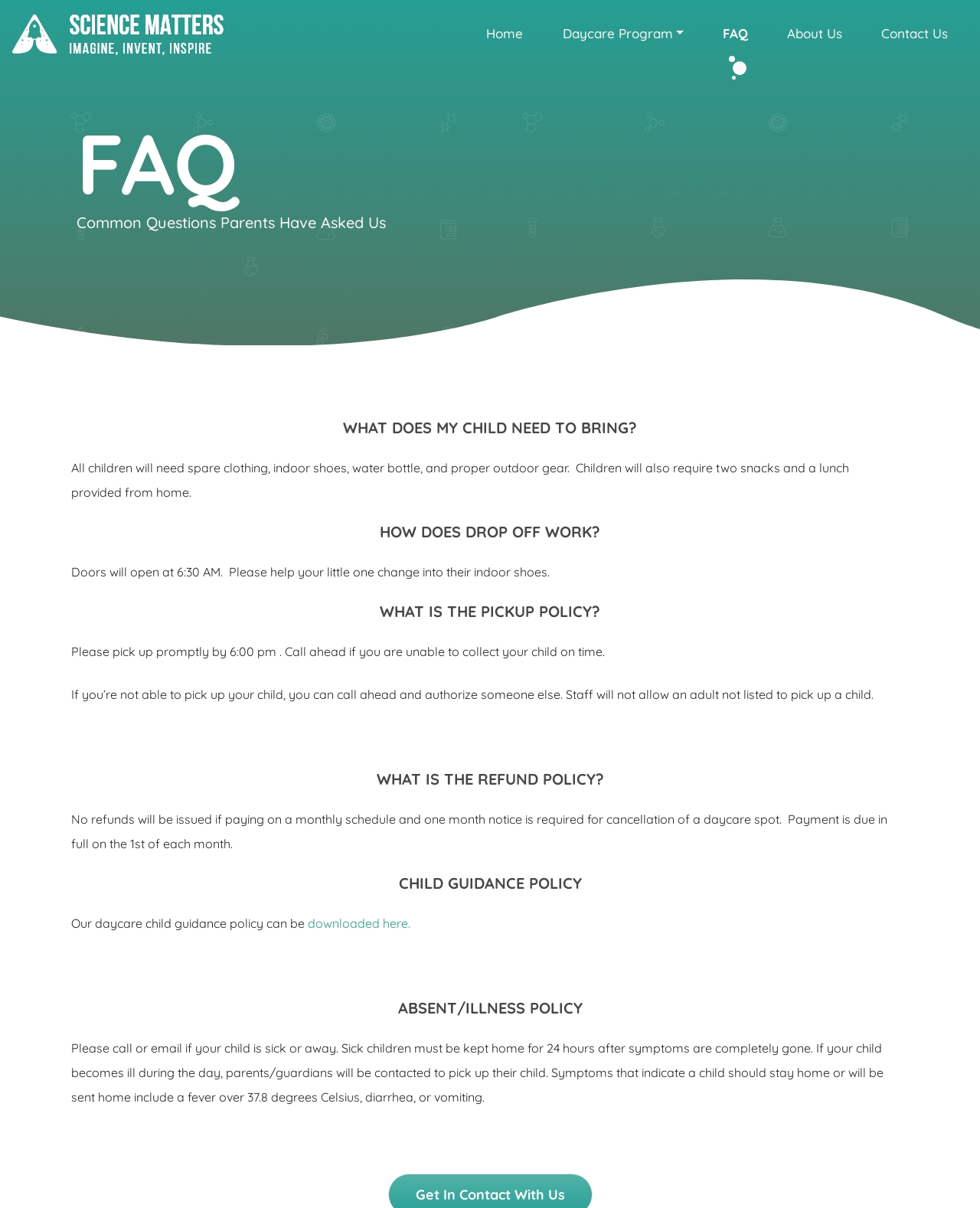Provide an in-depth caption for the contents of the webpage.

This webpage is about the FAQ section of Science Matters Daycare in Calgary. At the top, there is a main navigation menu with links to "Home", "Daycare Program", "FAQ", "About Us", and "Contact Us". Below the navigation menu, there is a large image related to STEAM learning.

The main content of the page is divided into several sections, each with a heading and a brief description. The first section is about what children need to bring to daycare, which includes spare clothing, indoor shoes, water bottle, and outdoor gear, as well as two snacks and a lunch provided from home.

The next section explains how drop-off works, stating that doors open at 6:30 AM and parents should help their children change into indoor shoes. This is followed by a section about the pickup policy, which requires parents to pick up their children promptly by 6:00 pm and call ahead if they are unable to do so.

Further down the page, there are sections about the refund policy, which does not issue refunds for monthly payments and requires one month's notice for cancellation, and the child guidance policy, which can be downloaded from the website.

The final sections cover the absent/illness policy, which requires parents to call or email if their child is sick or away, and states that sick children must be kept home for 24 hours after symptoms are completely gone.